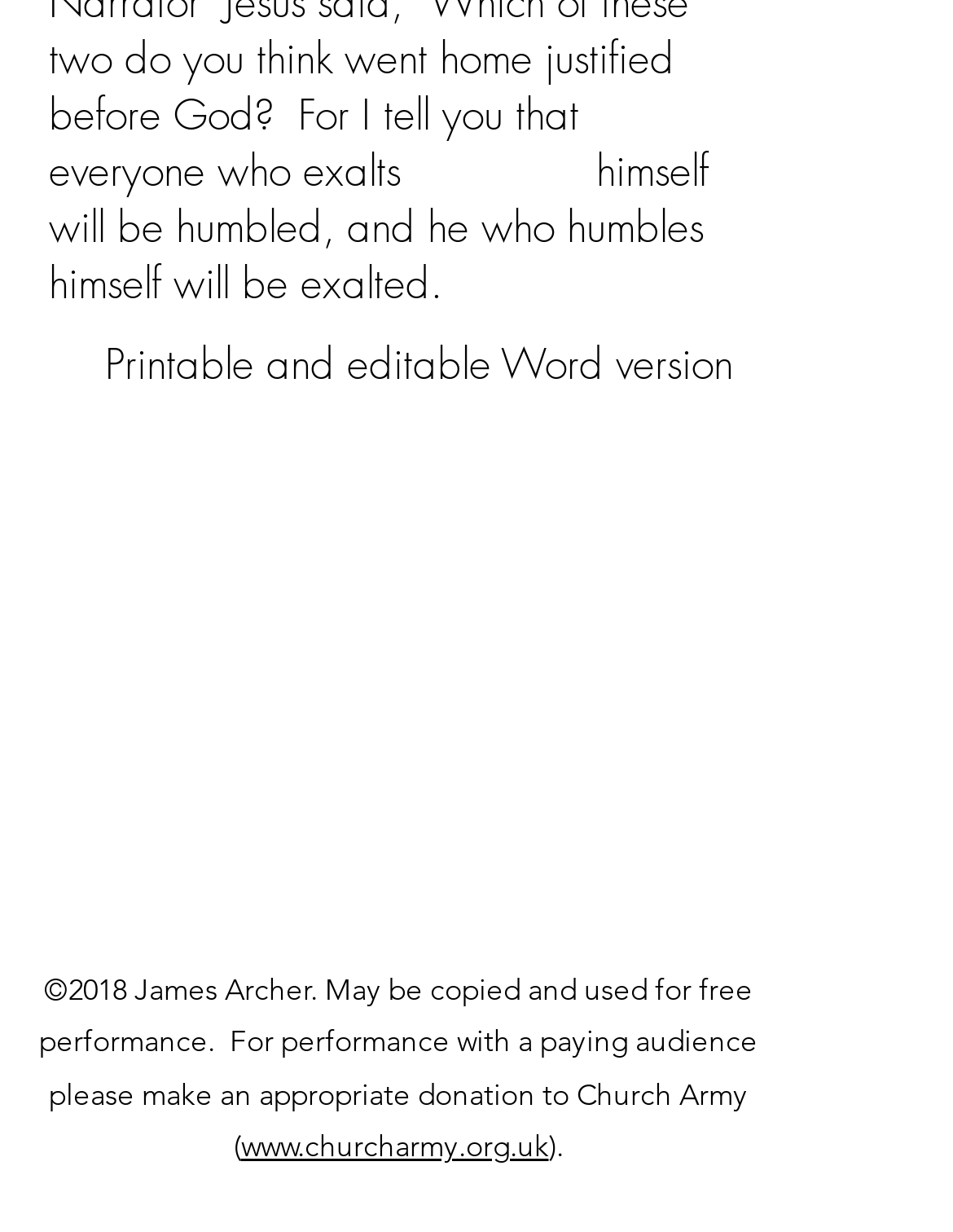Carefully observe the image and respond to the question with a detailed answer:
What is the purpose of the donation mentioned?

The text at the bottom of the page mentions that for performance with a paying audience, an appropriate donation should be made to Church Army, which suggests that the purpose of the donation is to support performances with a paying audience.